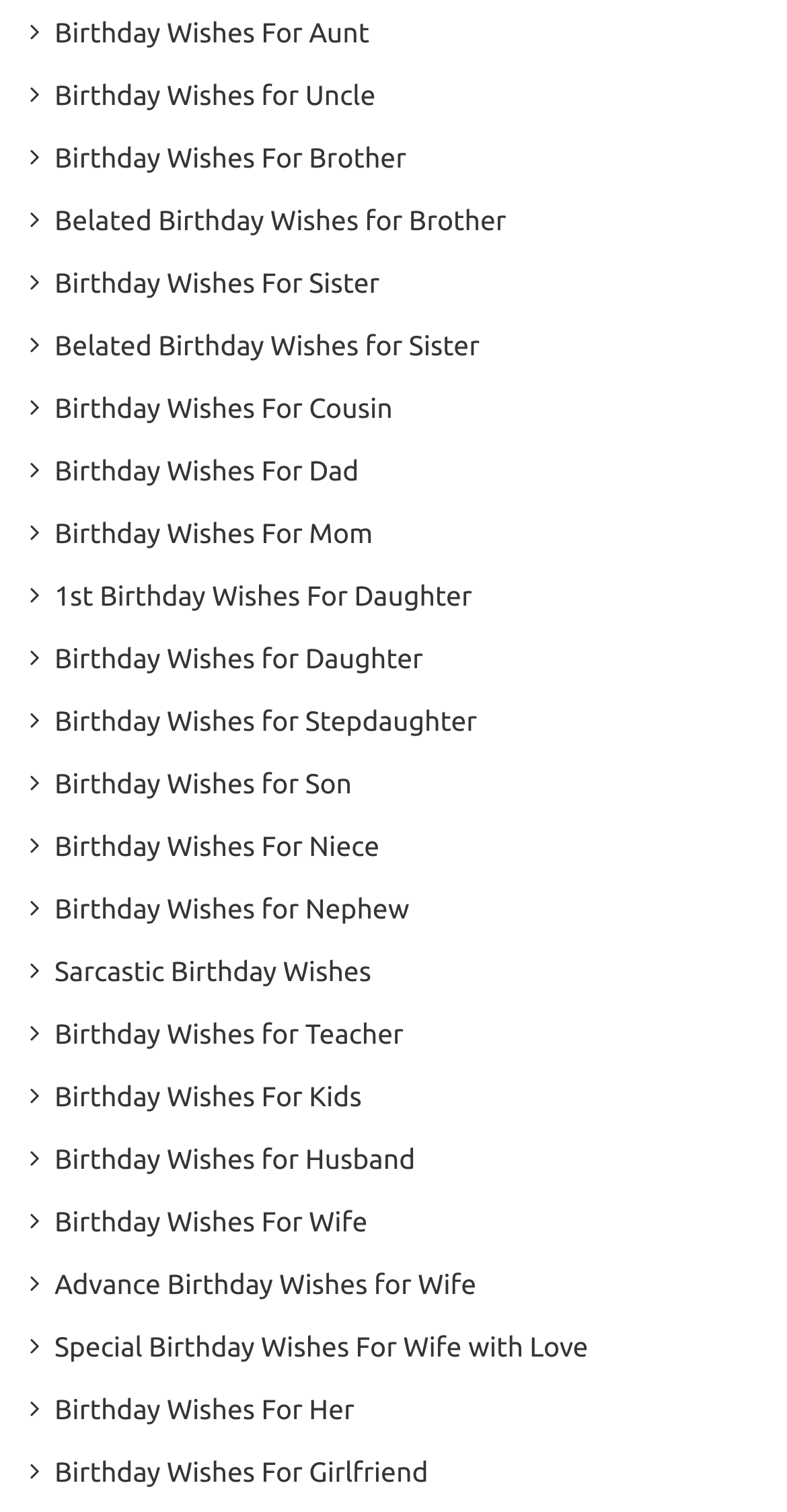Is there a category for birthday wishes for a niece?
Using the visual information, answer the question in a single word or phrase.

Yes